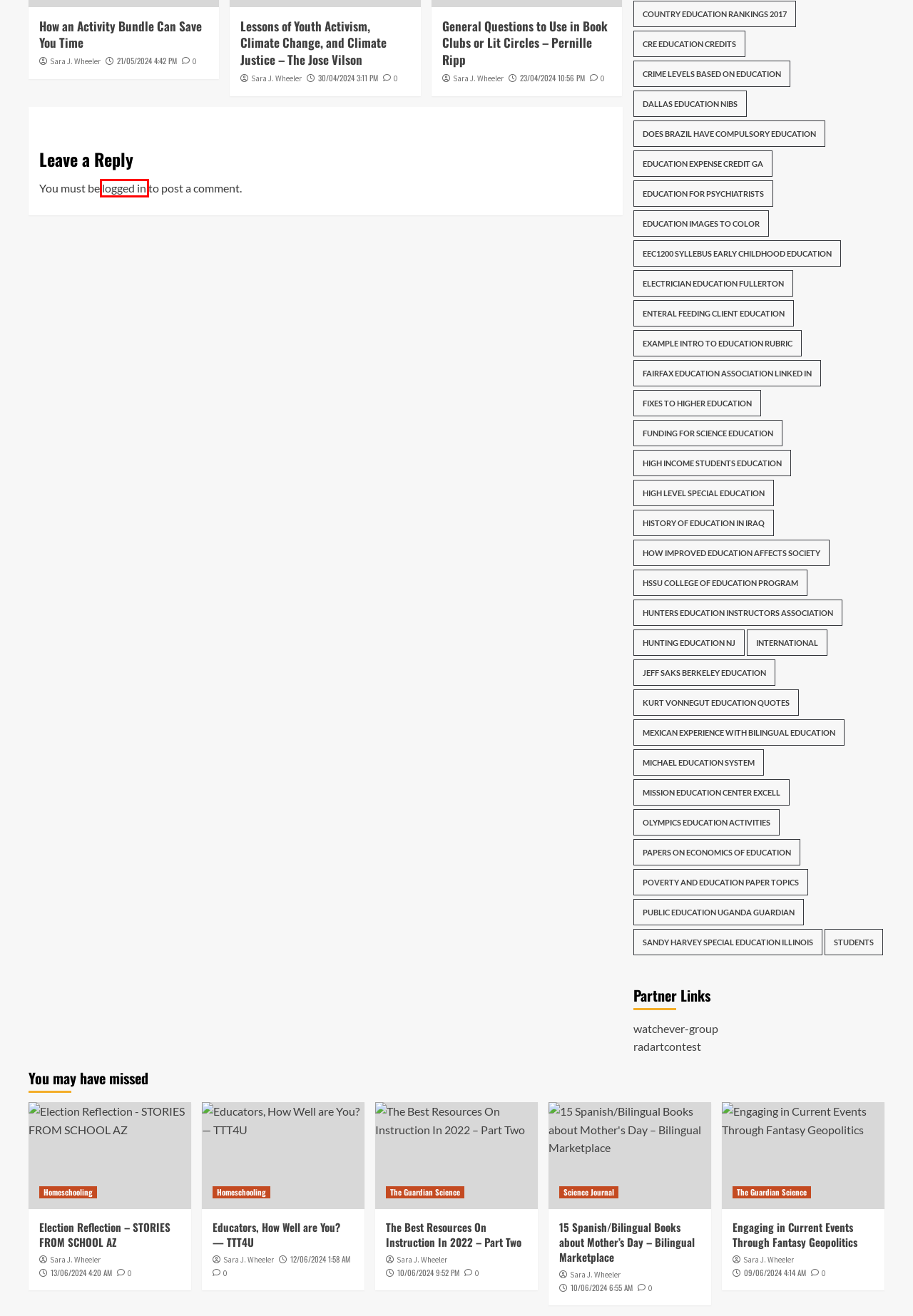Look at the screenshot of a webpage with a red bounding box and select the webpage description that best corresponds to the new page after clicking the element in the red box. Here are the options:
A. Hunting Education Nj – pmcouteaux
B. Electrician Education Fullerton – pmcouteaux
C. Log In ‹ pmcouteaux — WordPress
D. Fixes To Higher Education – pmcouteaux
E. Country Education Rankings 2017 – pmcouteaux
F. Watchever group – Inspired by Technology
G. Michael Education System – pmcouteaux
H. The Guardian Science – pmcouteaux

C